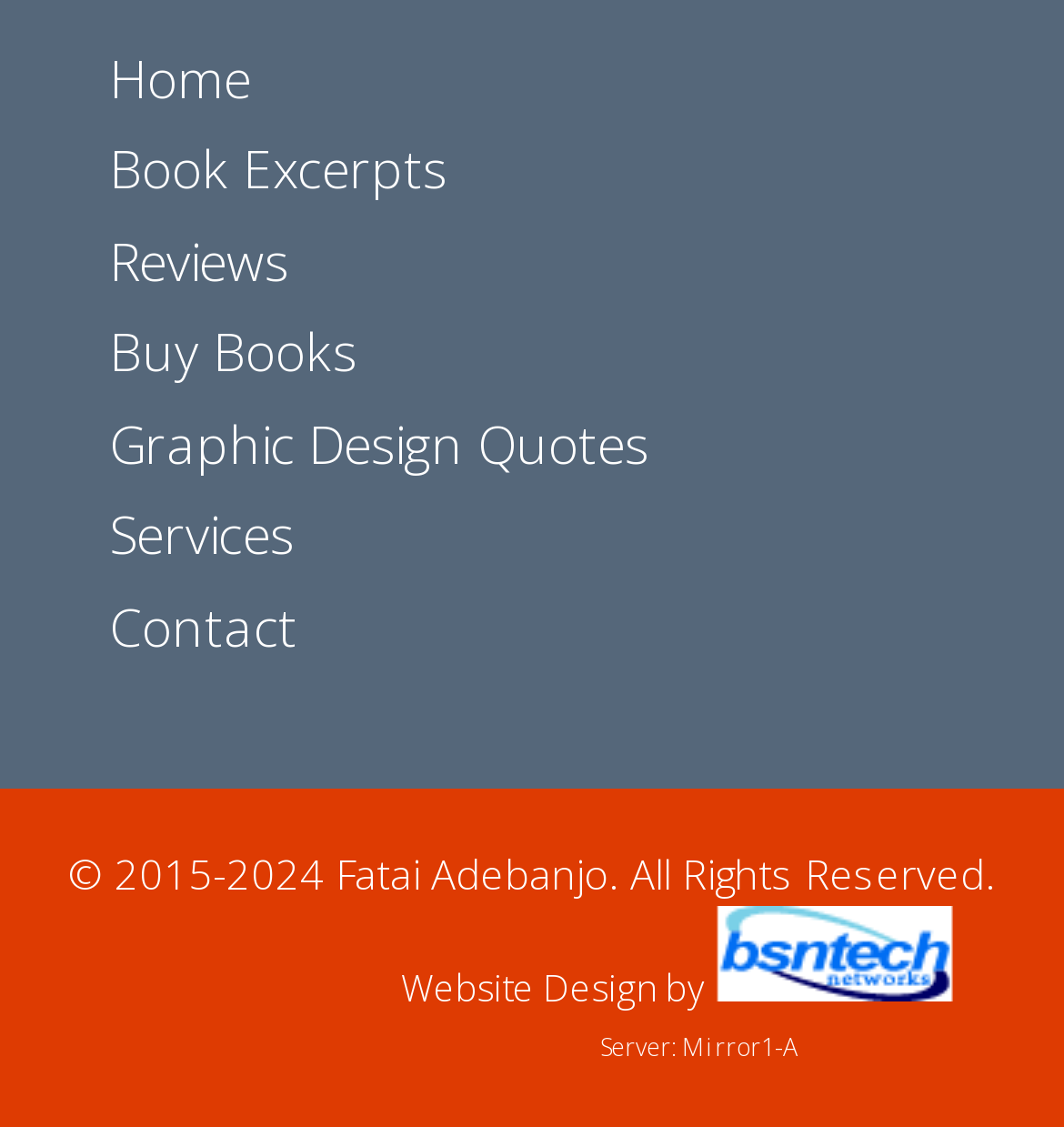Locate the bounding box coordinates of the element to click to perform the following action: 'check graphic design quotes'. The coordinates should be given as four float values between 0 and 1, in the form of [left, top, right, bottom].

[0.103, 0.363, 0.61, 0.426]